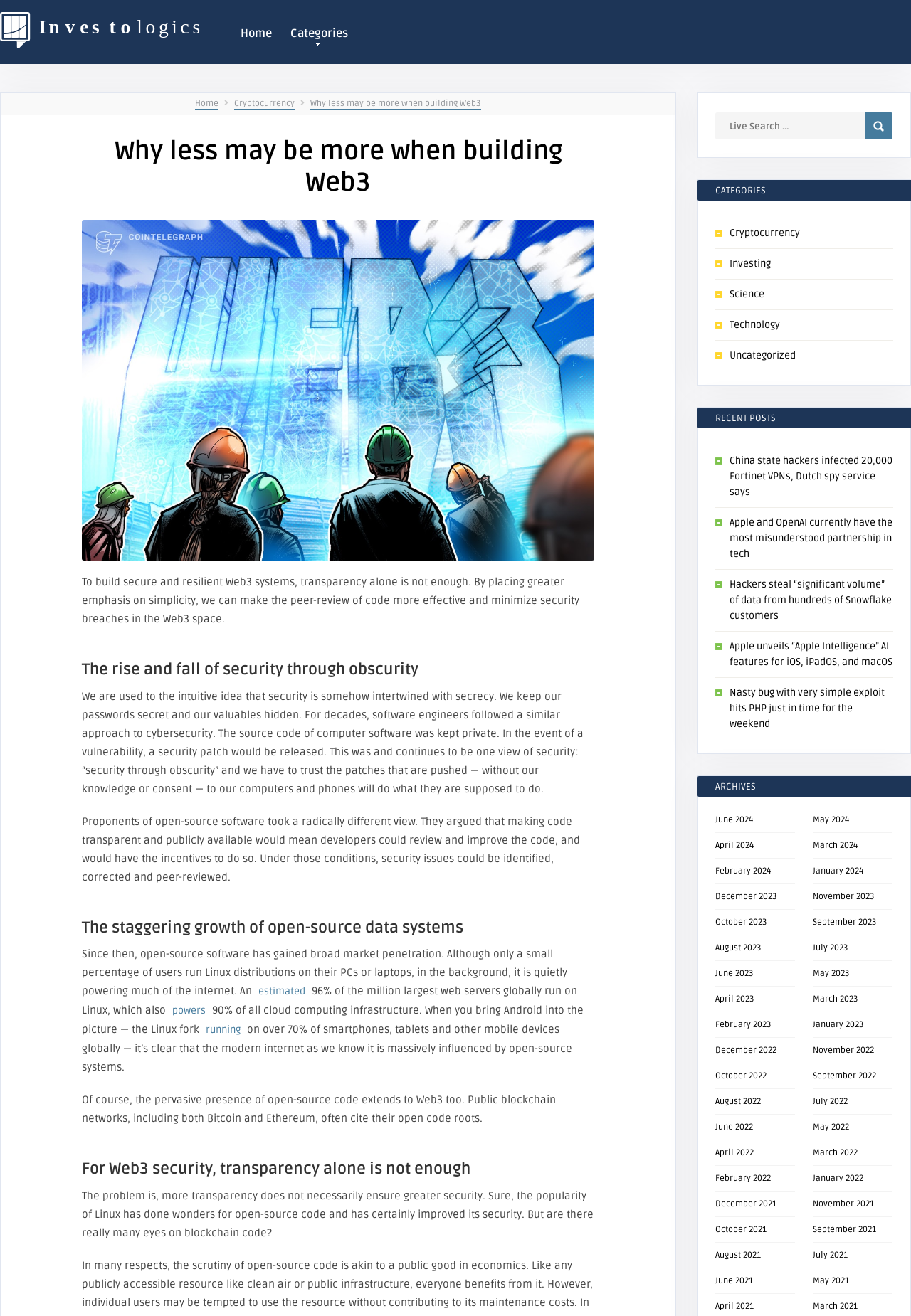What is the estimated percentage of web servers that run on Linux? Examine the screenshot and reply using just one word or a brief phrase.

96%